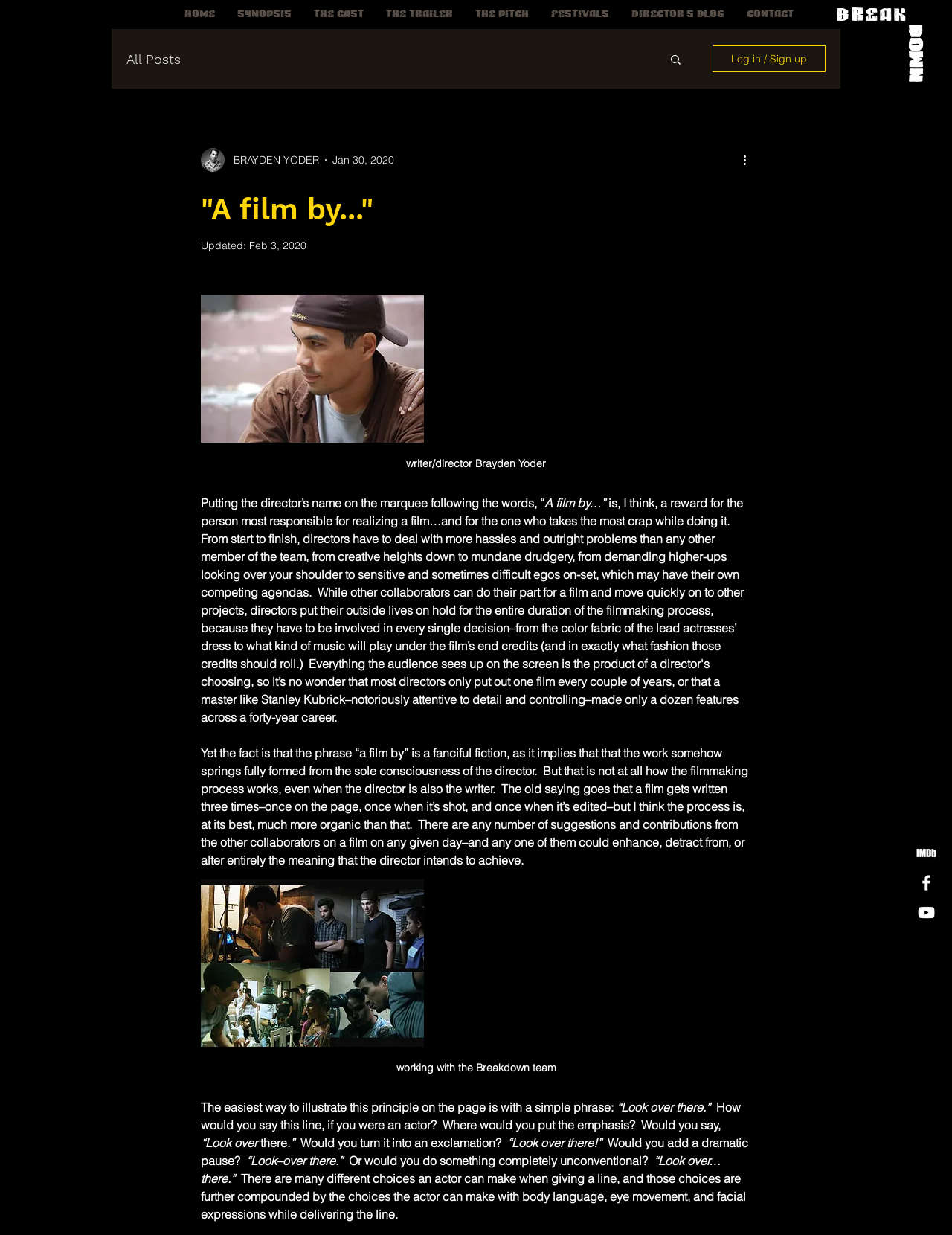What is the purpose of the 'Search' button?
Look at the webpage screenshot and answer the question with a detailed explanation.

The 'Search' button is likely used to search for specific content within the blog, allowing users to find relevant posts or articles.